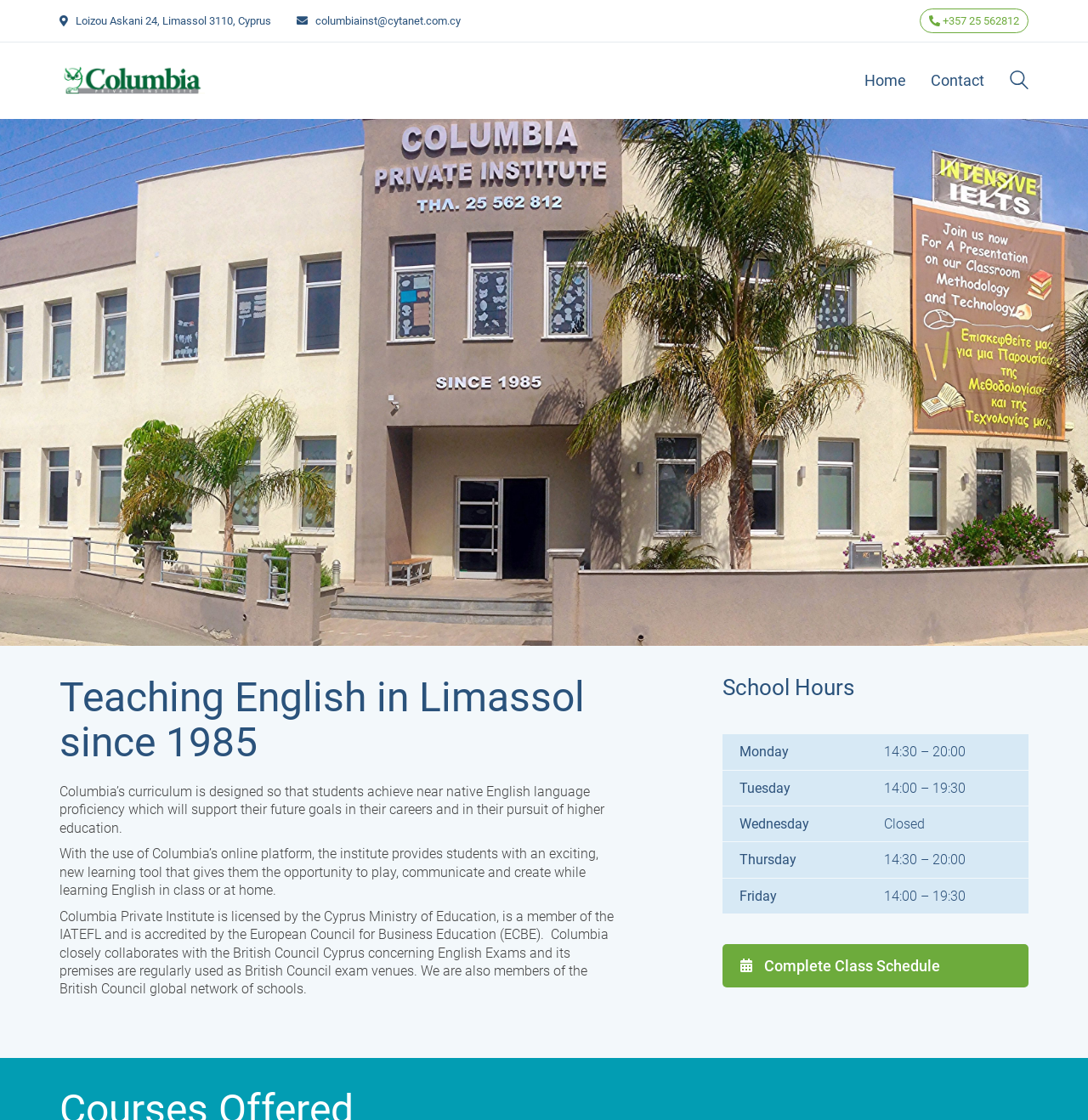What are the school hours on Monday?
Please provide a single word or phrase answer based on the image.

14:30 – 20:00